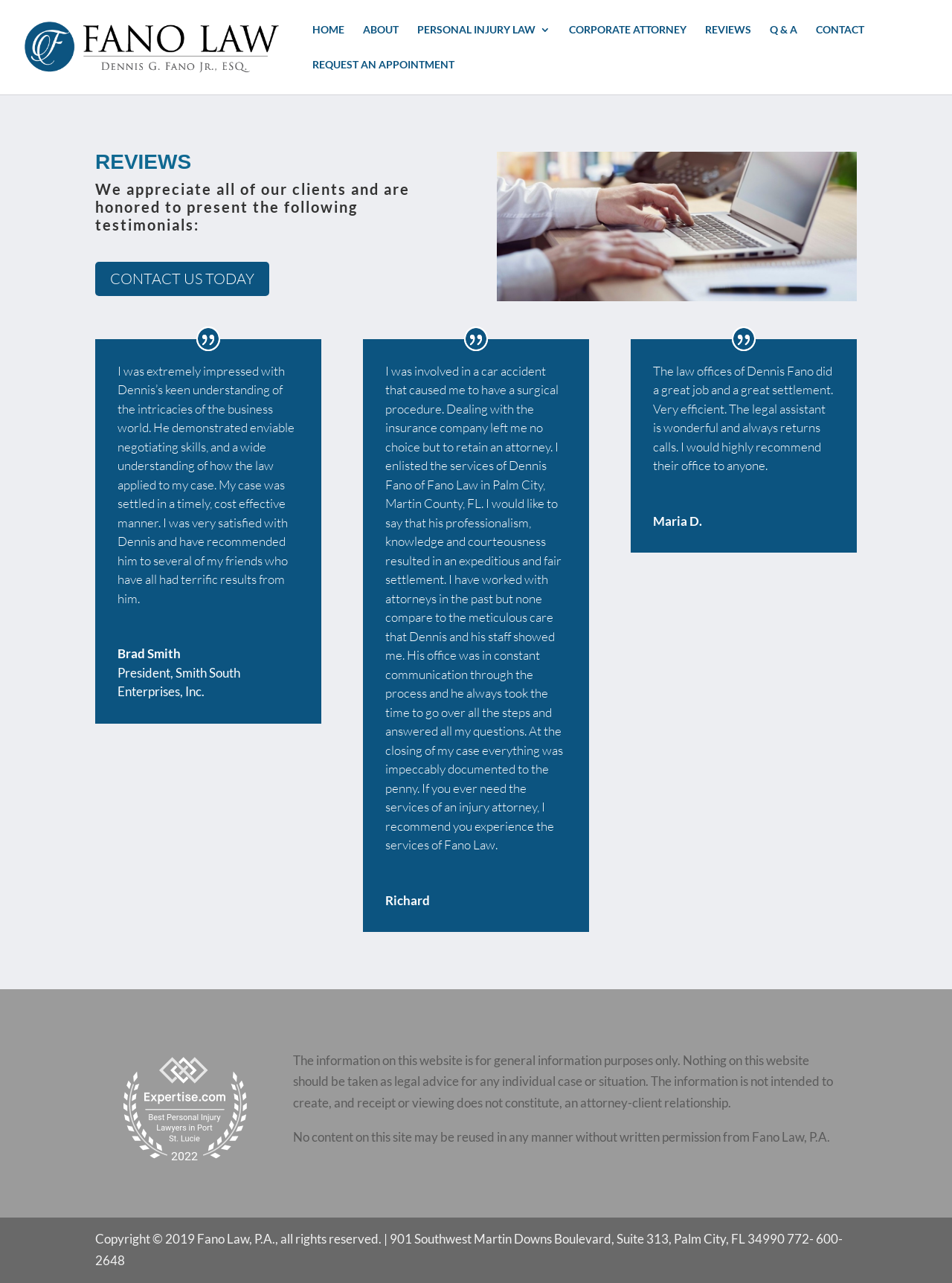What is the address of the law firm?
Look at the image and respond with a one-word or short-phrase answer.

901 Southwest Martin Downs Boulevard, Suite 313, Palm City, FL 34990